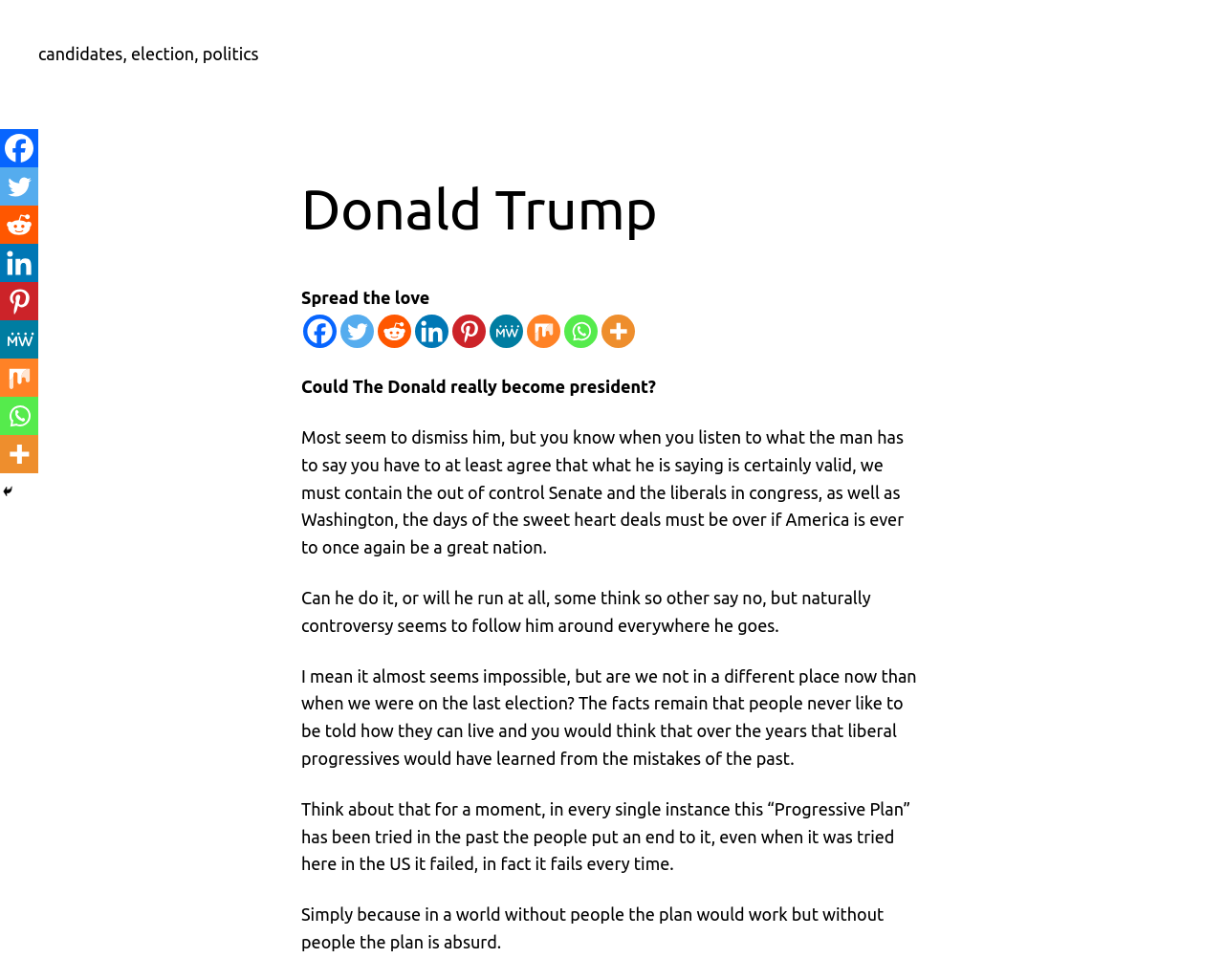Locate the bounding box coordinates of the element to click to perform the following action: 'Click on the link to learn more about Donald Trump's election'. The coordinates should be given as four float values between 0 and 1, in the form of [left, top, right, bottom].

[0.031, 0.044, 0.211, 0.064]